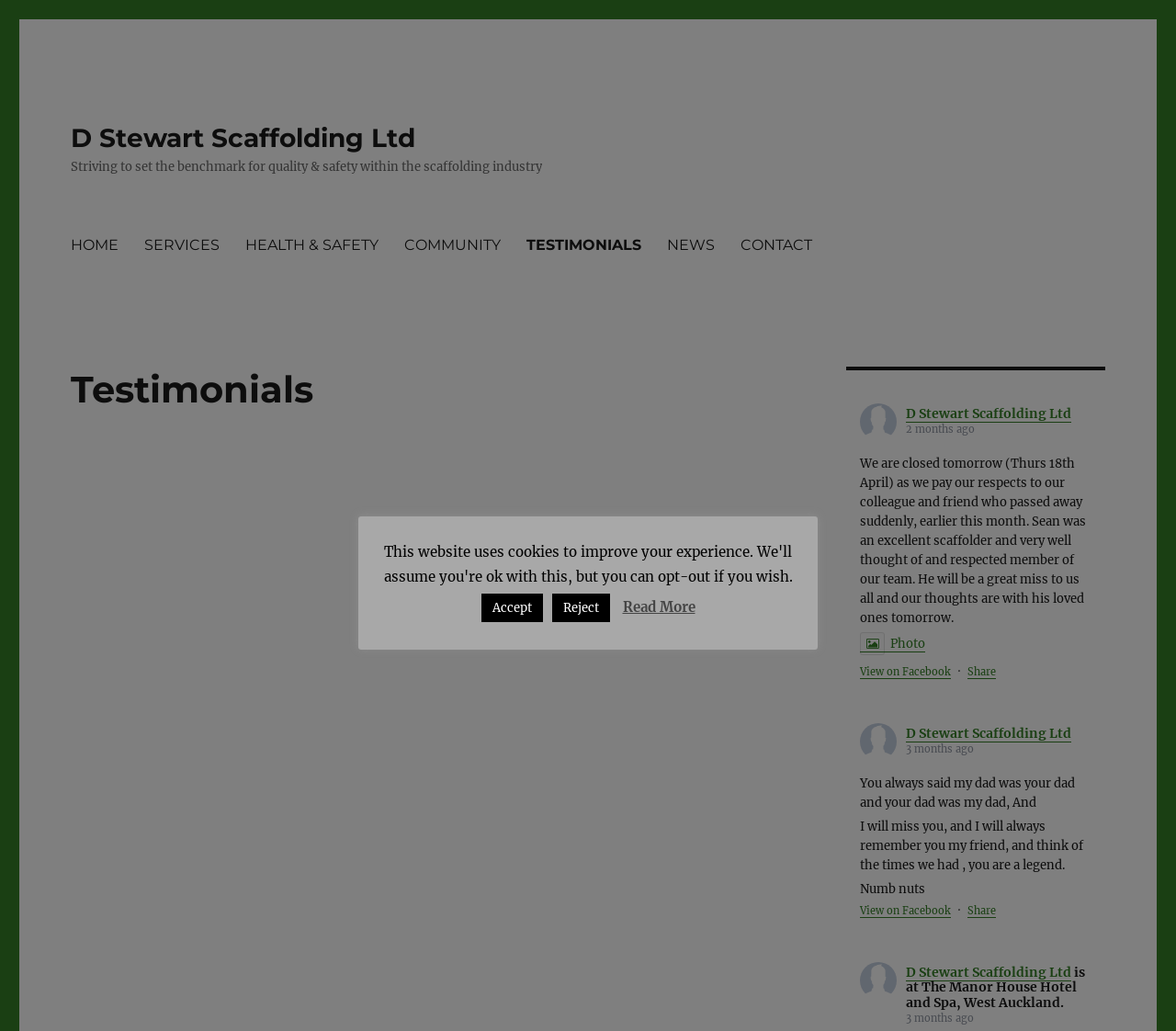What is the company's focus?
Respond to the question with a well-detailed and thorough answer.

The company's focus is mentioned in the static text at the top of the page, which states that the company is 'Striving to set the benchmark for quality & safety within the scaffolding industry'.